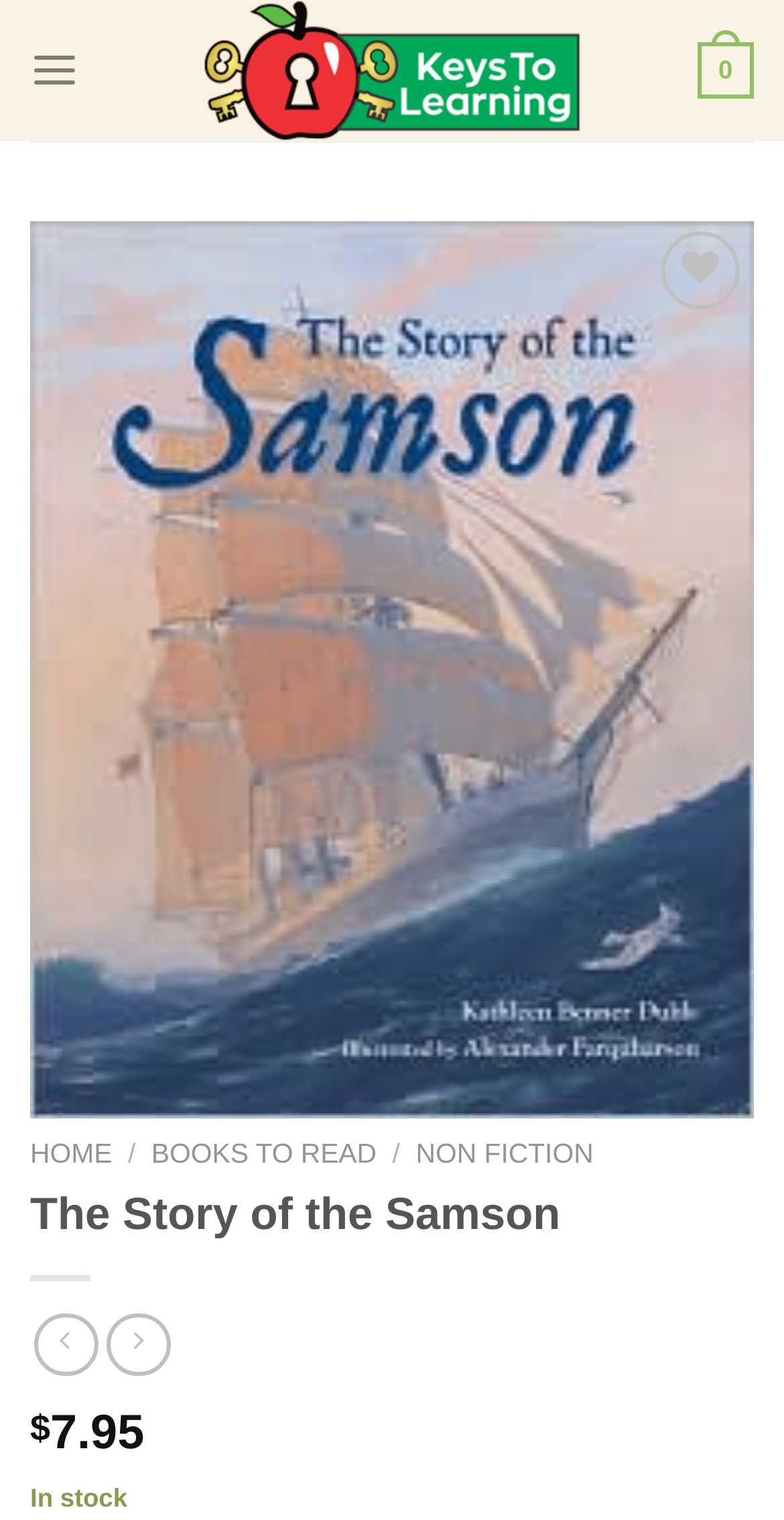What is the function of the button on the top-right corner?
Based on the image, give a concise answer in the form of a single word or short phrase.

Wishlist